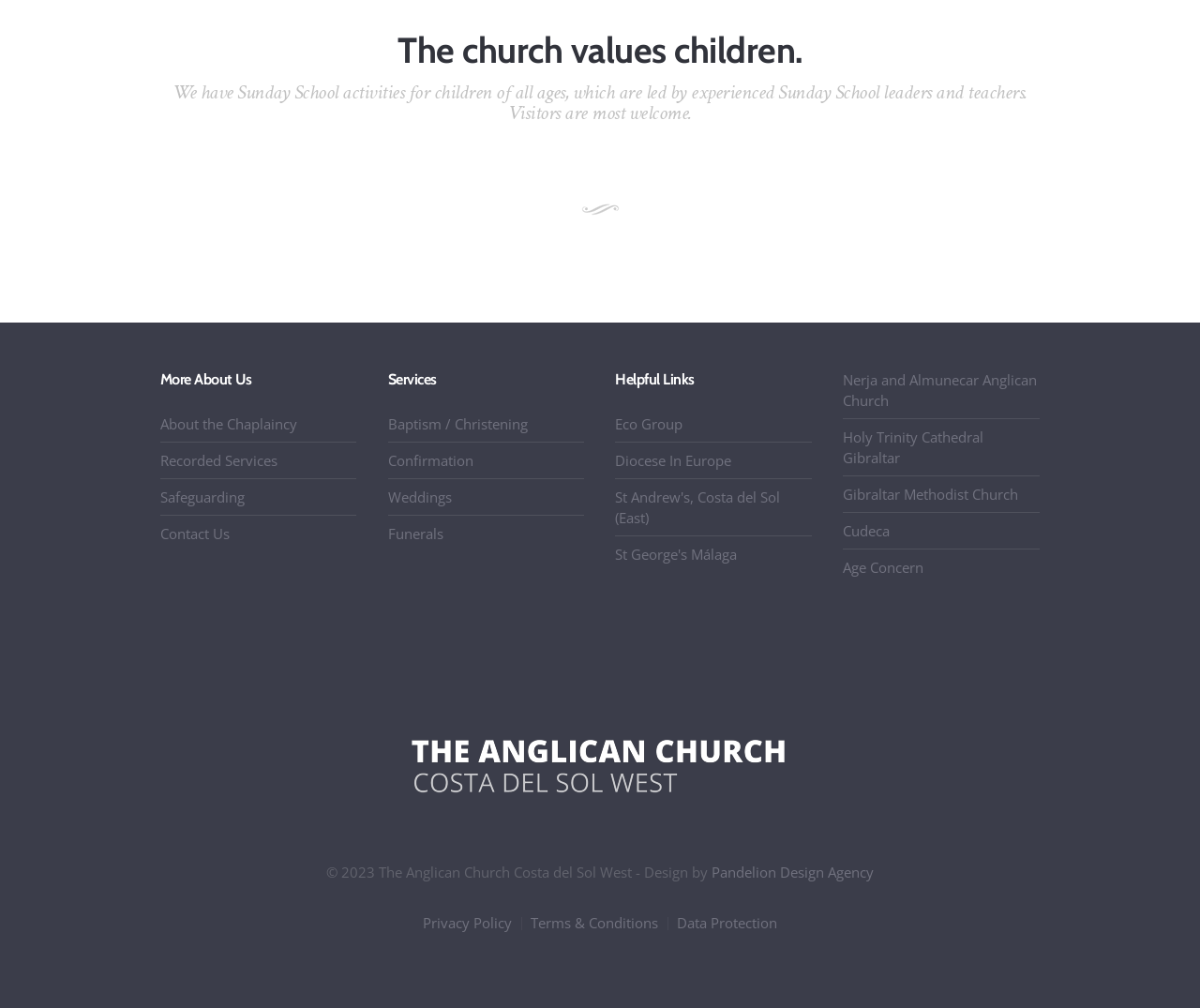Show the bounding box coordinates of the region that should be clicked to follow the instruction: "Learn about Sunday School activities."

[0.133, 0.082, 0.867, 0.123]